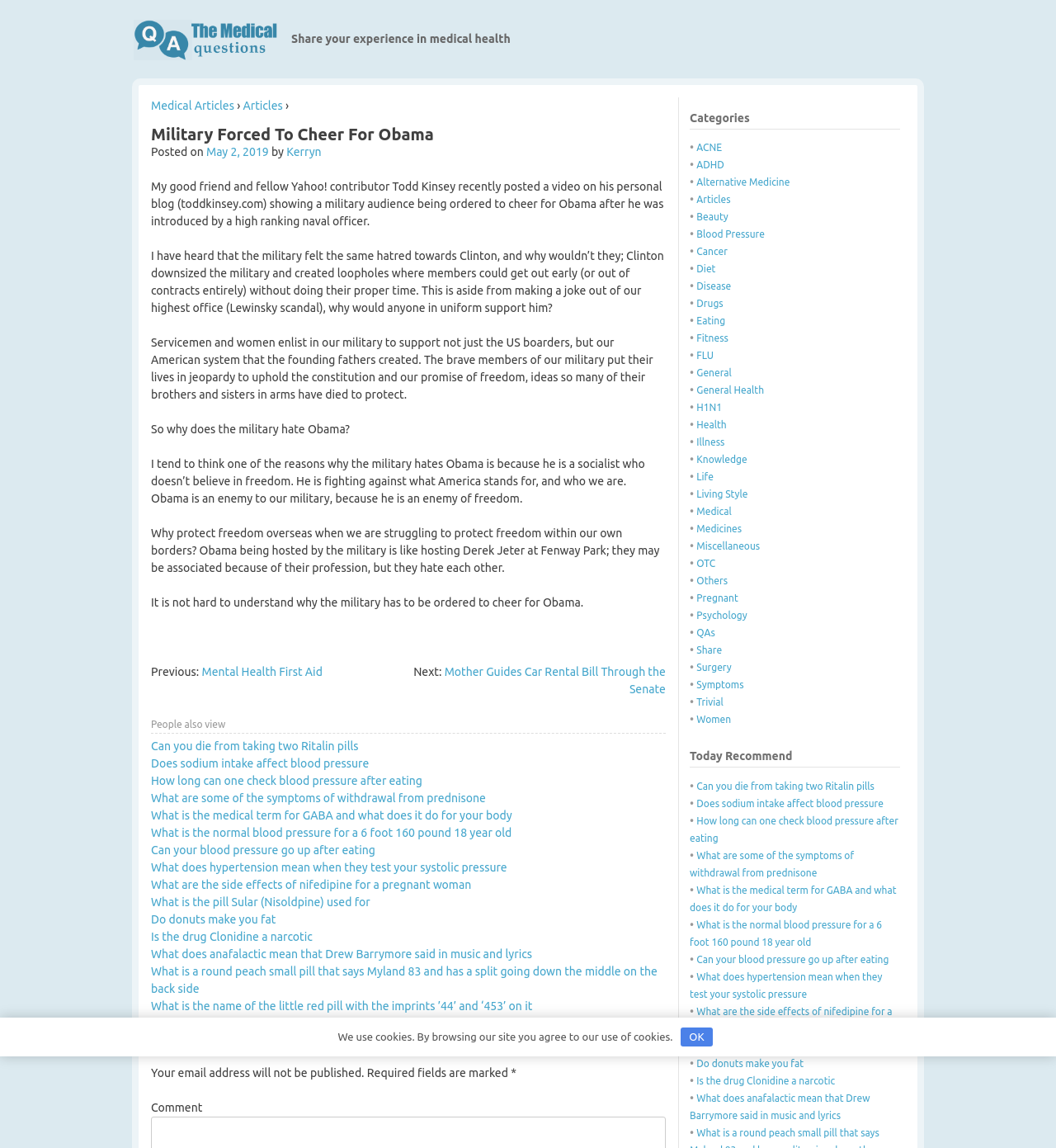Who is the author of the article?
Please utilize the information in the image to give a detailed response to the question.

The author of the article is mentioned in the article as 'Kerryn', which is linked to the author's name.